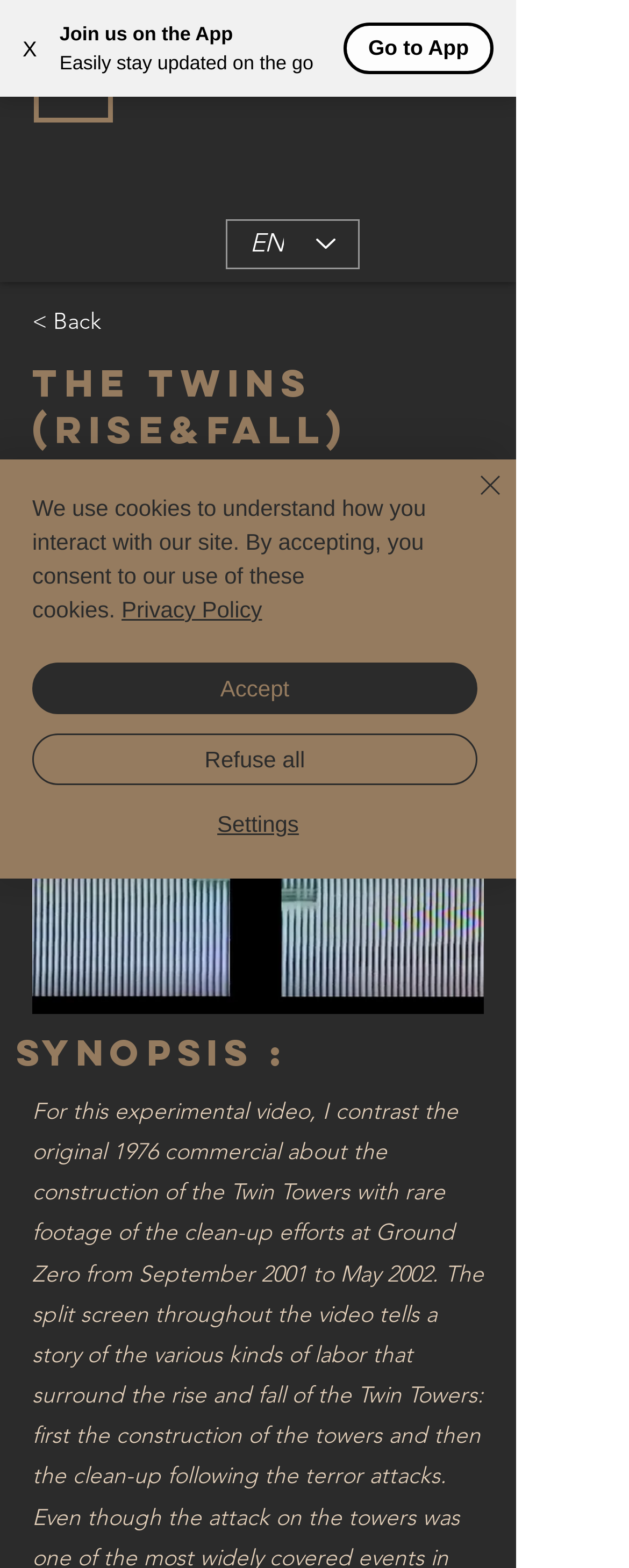Please give the bounding box coordinates of the area that should be clicked to fulfill the following instruction: "Select a language". The coordinates should be in the format of four float numbers from 0 to 1, i.e., [left, top, right, bottom].

[0.359, 0.14, 0.572, 0.172]